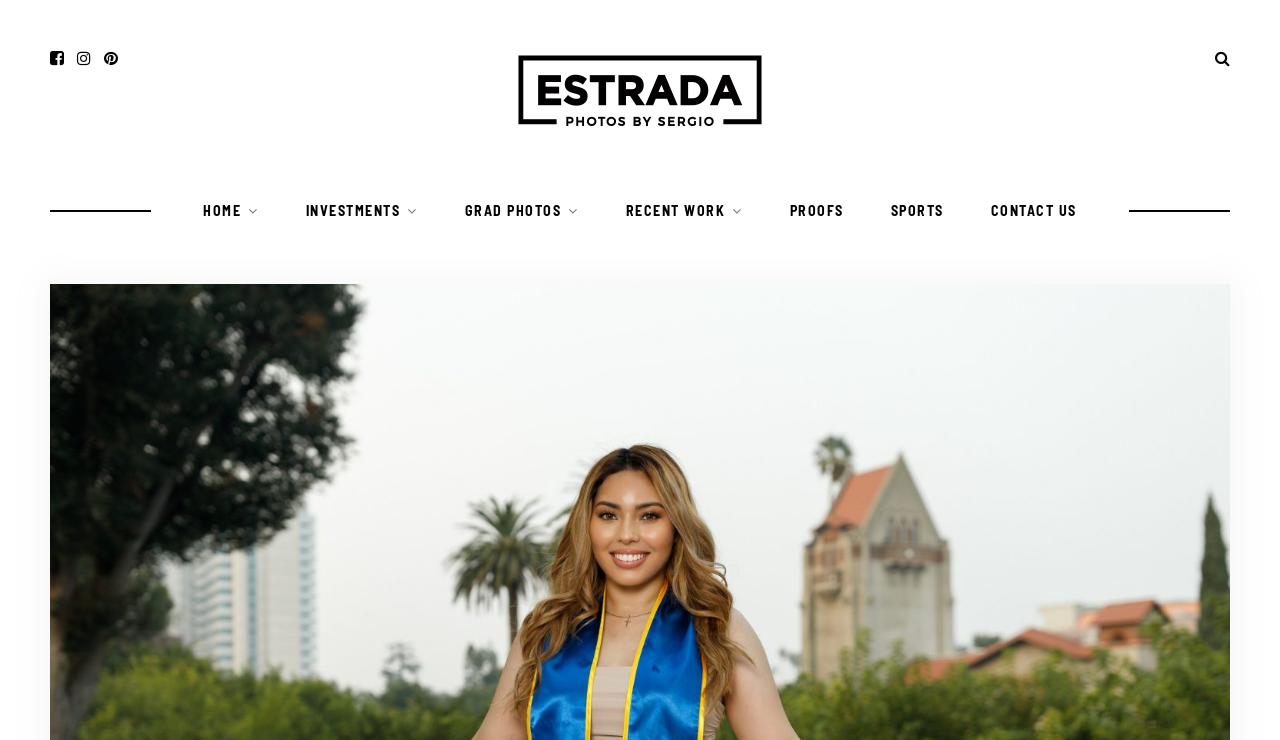Determine the bounding box coordinates for the UI element with the following description: "Sports". The coordinates should be four float numbers between 0 and 1, represented as [left, top, right, bottom].

[0.696, 0.249, 0.737, 0.322]